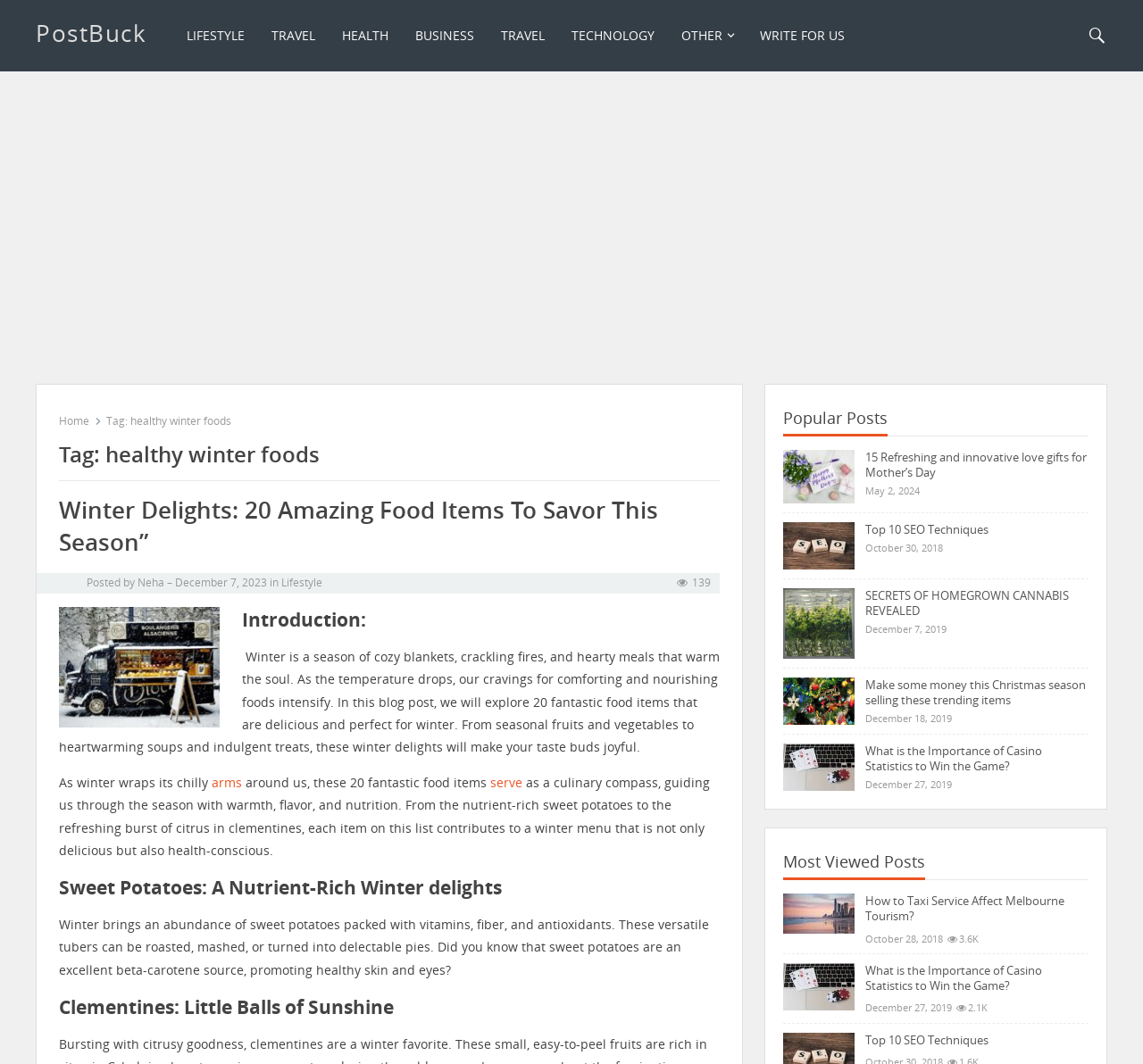Generate a thorough description of the webpage.

The webpage is an article archive page from PostBuck, a blog that covers various topics such as lifestyle, travel, health, business, and technology. At the top of the page, there is a header section with a logo and a navigation menu that includes links to different categories like lifestyle, travel, health, business, technology, and others.

Below the header, there is a section that displays a tag "healthy winter foods" and a heading that reads "Tag: healthy winter foods". This section also includes a link to the home page and an advertisement iframe.

The main content of the page is an article titled "Winter Delights: 20 Amazing Food Items To Savor This Season". The article has a brief introduction that describes the joys of winter food and then lists 20 fantastic food items that are perfect for the season. The article is divided into sections, each highlighting a specific food item, such as sweet potatoes and clementines.

On the right side of the page, there is a section that displays popular posts, including images and links to articles with titles like "Mother's Day", "Top 10 SEO Techniques", and "SECRETS OF HOMEGROWN CANNABIS REVEALED". Each popular post also includes a date and a brief description.

Further down the page, there is another section that displays the most viewed posts, including links to articles with titles like "How to Taxi Service Affect Melbourne Tourism?" and "What is the Importance of Casino Statistics to Win the Game?". Each most viewed post also includes a date, a brief description, and a view count.

Overall, the webpage is a collection of articles and blog posts related to healthy winter foods, with a focus on lifestyle and food. The page also includes popular and most viewed posts sections that provide additional content and links to other articles on the website.